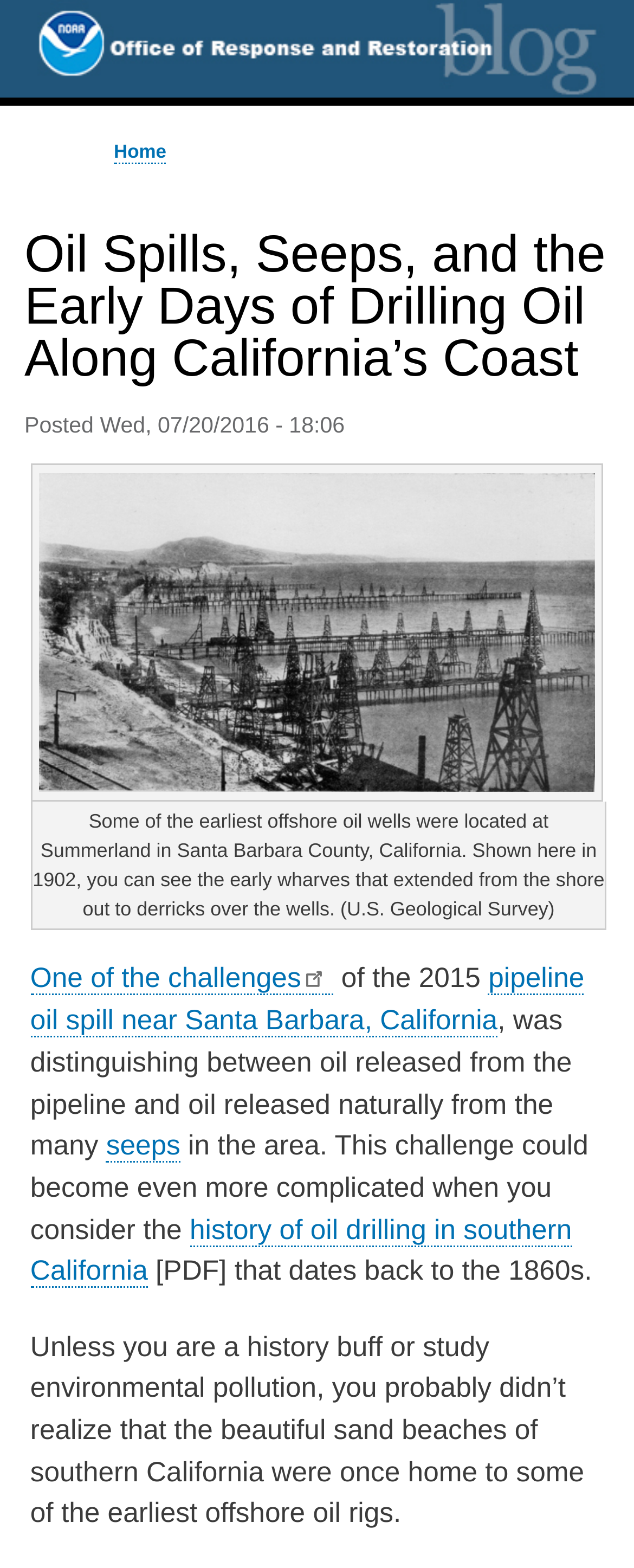Can you pinpoint the bounding box coordinates for the clickable element required for this instruction: "View the image of offshore oil wells"? The coordinates should be four float numbers between 0 and 1, i.e., [left, top, right, bottom].

[0.048, 0.296, 0.952, 0.511]